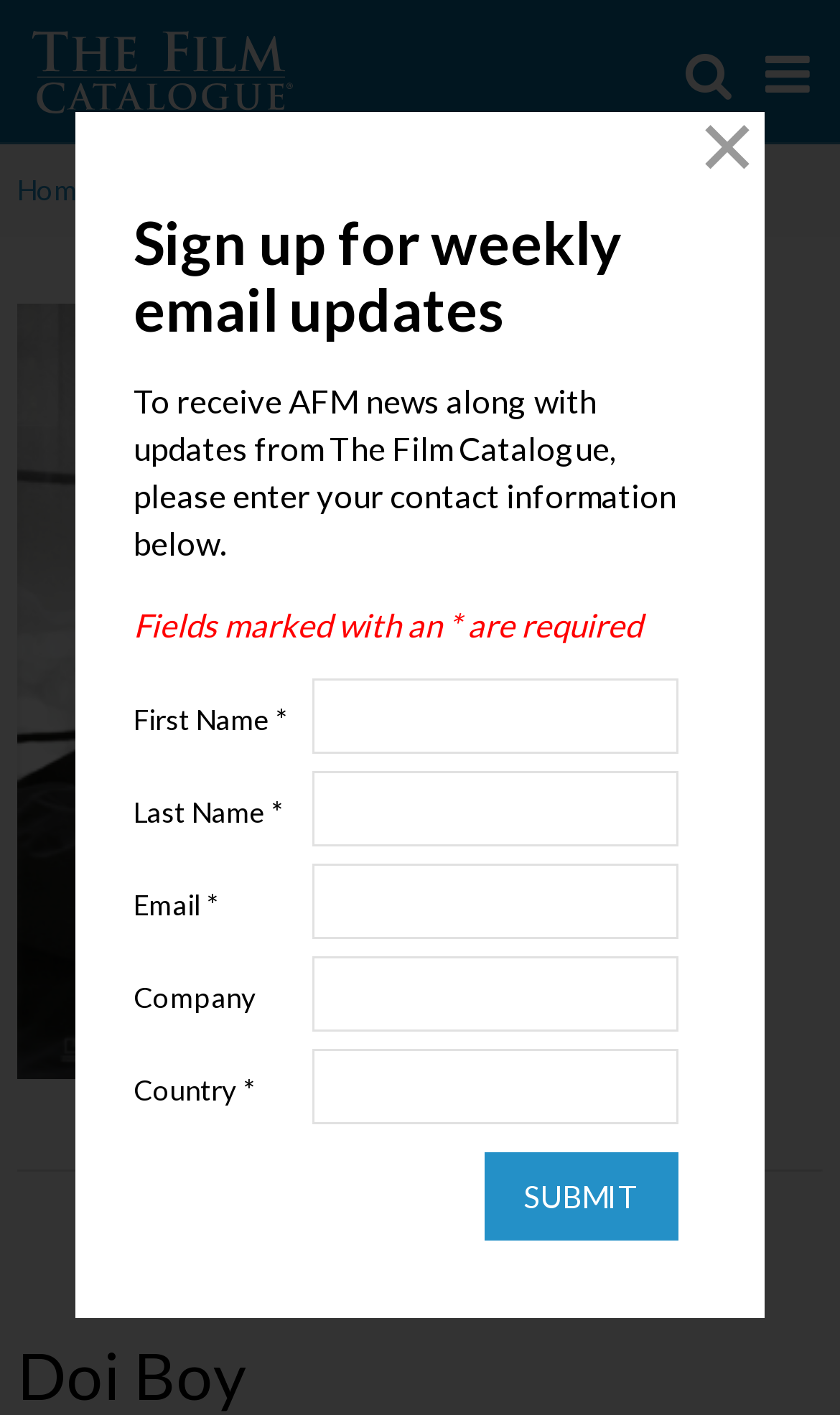Create a detailed summary of all the visual and textual information on the webpage.

The webpage is about a film titled "Doi Boy" and appears to be a part of a larger film catalogue. At the top left corner, there is a link to "The Film Catalogue" accompanied by an image with the same name. Next to it, there is a search box with a "GO" button. 

Below the search box, there is a navigation menu with links to "Home" and "Films", separated by forward slashes. The title "Doi Boy" is displayed prominently in the middle of the page, accompanied by a large image that takes up most of the width of the page. 

Above the image, there is a horizontal separator line. Below the image, there is a heading that also reads "Doi Boy". In the top right corner, there is a "Close" button with a "✕" symbol. The page also contains an iframe that takes up most of the page's width and height.